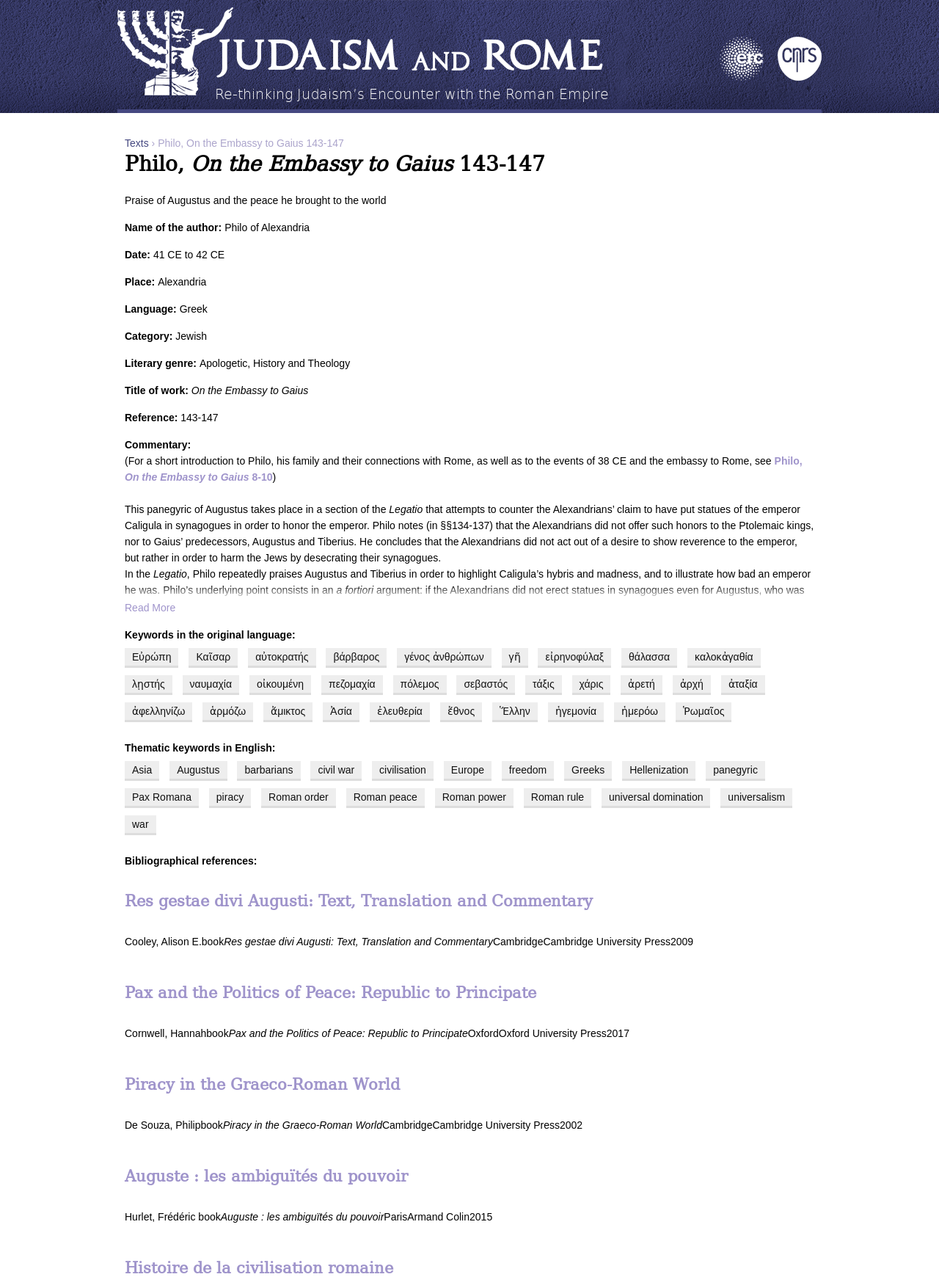Determine the bounding box coordinates for the clickable element required to fulfill the instruction: "Go to the 'Texts' page". Provide the coordinates as four float numbers between 0 and 1, i.e., [left, top, right, bottom].

[0.133, 0.107, 0.158, 0.116]